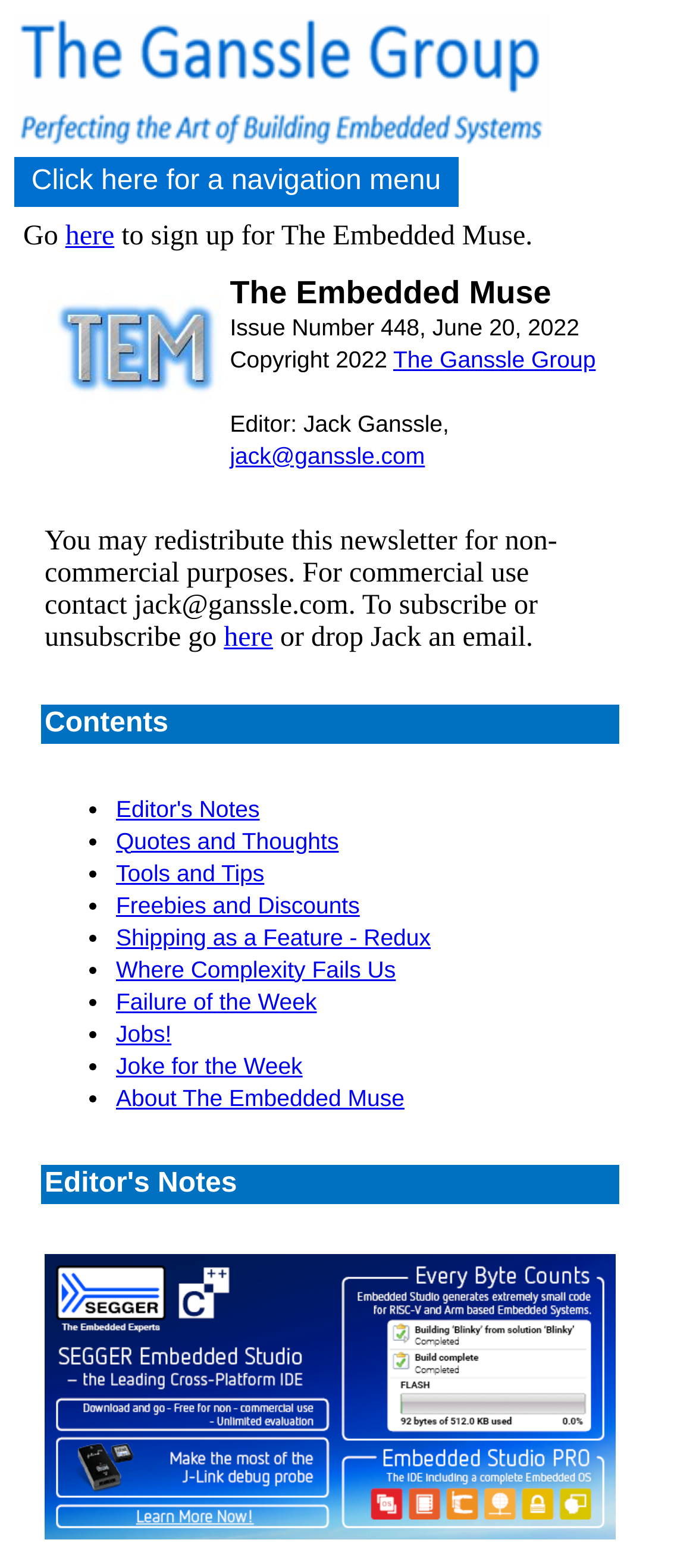From the element description Editor's Notes, predict the bounding box coordinates of the UI element. The coordinates must be specified in the format (top-left x, top-left y, bottom-right x, bottom-right y) and should be within the 0 to 1 range.

[0.167, 0.507, 0.373, 0.524]